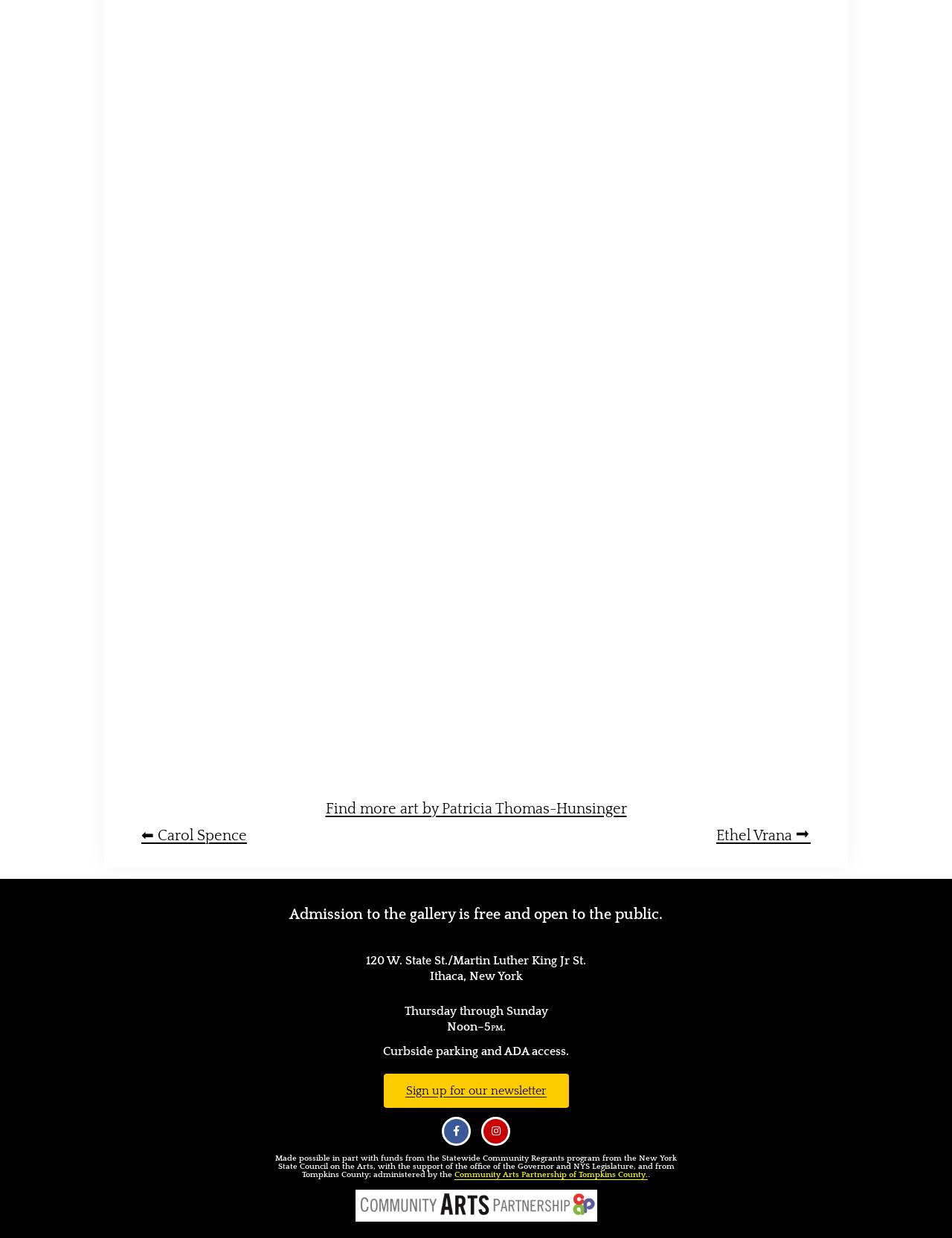How can visitors contact the gallery?
Please provide a comprehensive answer based on the details in the screenshot.

I found this answer by looking at the link element with the phone number, which is located near the bottom of the webpage.